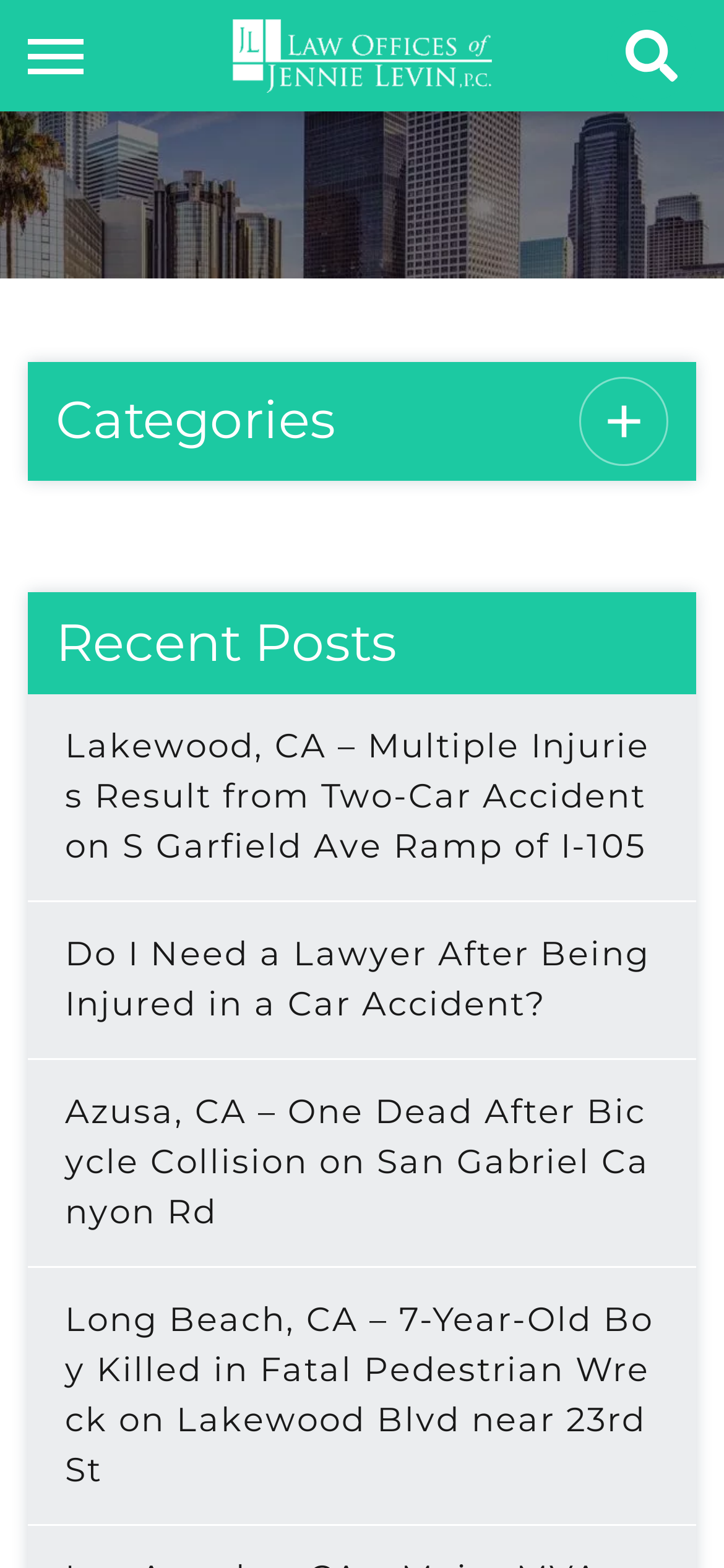Explain in detail what is displayed on the webpage.

The webpage is about a personal injury attorney in Los Angeles, with a focus on car accidents. At the top, there is a logo image of the law firm, accompanied by a link to the law firm's name. To the right of the logo, there is a smaller image. Below the logo, there is a large banner image that spans the entire width of the page.

On the left side of the page, there is a section with two headings: "Categories +" and "Recent Posts". Below the "Recent Posts" heading, there are four links to news articles about car accidents in different locations in California, including Lakewood, Azusa, and Long Beach. These links are stacked vertically, with the most recent article at the top.

The main content of the page appears to be an article that discusses whether to hire a lawyer after a car accident, weighing the costs and benefits of doing so. The article is not fully described in the accessibility tree, but the title of the page suggests that it provides guidance on this topic.